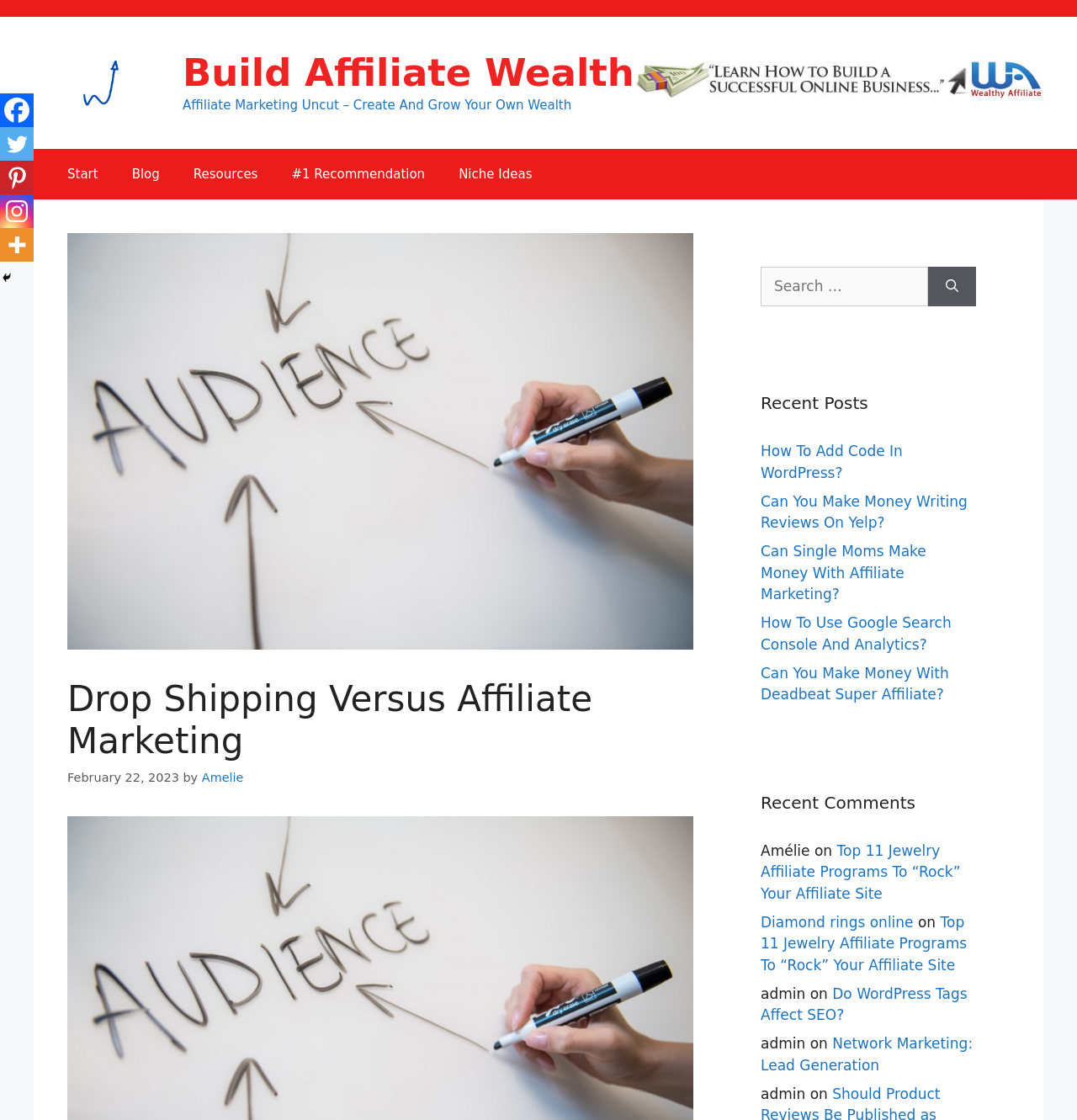Please give a one-word or short phrase response to the following question: 
What is the name of the website?

Build Affiliate Wealth